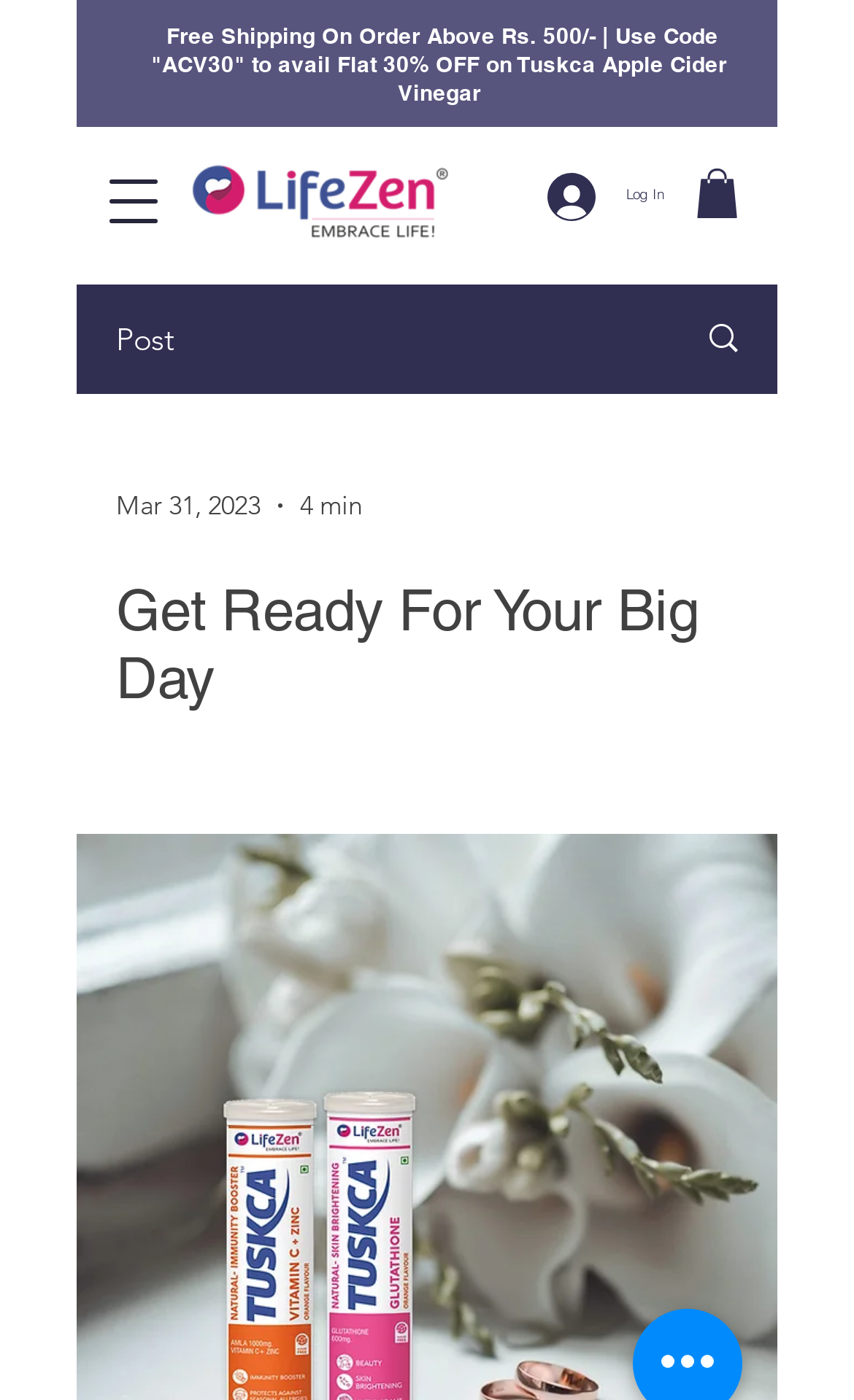Identify the bounding box for the described UI element. Provide the coordinates in (top-left x, top-left y, bottom-right x, bottom-right y) format with values ranging from 0 to 1: lifestyle

None